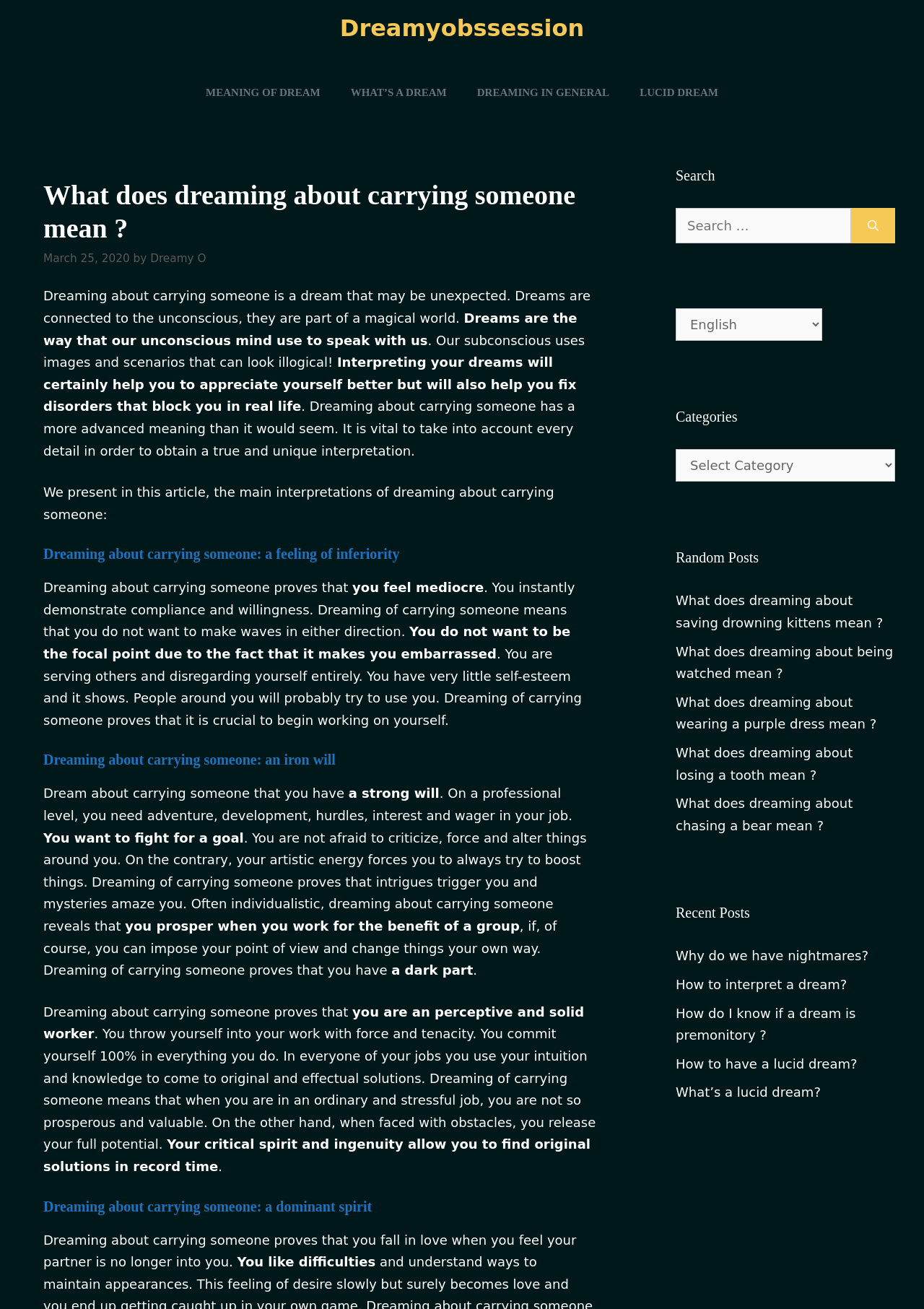Please specify the bounding box coordinates of the clickable region necessary for completing the following instruction: "Select a language". The coordinates must consist of four float numbers between 0 and 1, i.e., [left, top, right, bottom].

[0.731, 0.236, 0.89, 0.261]